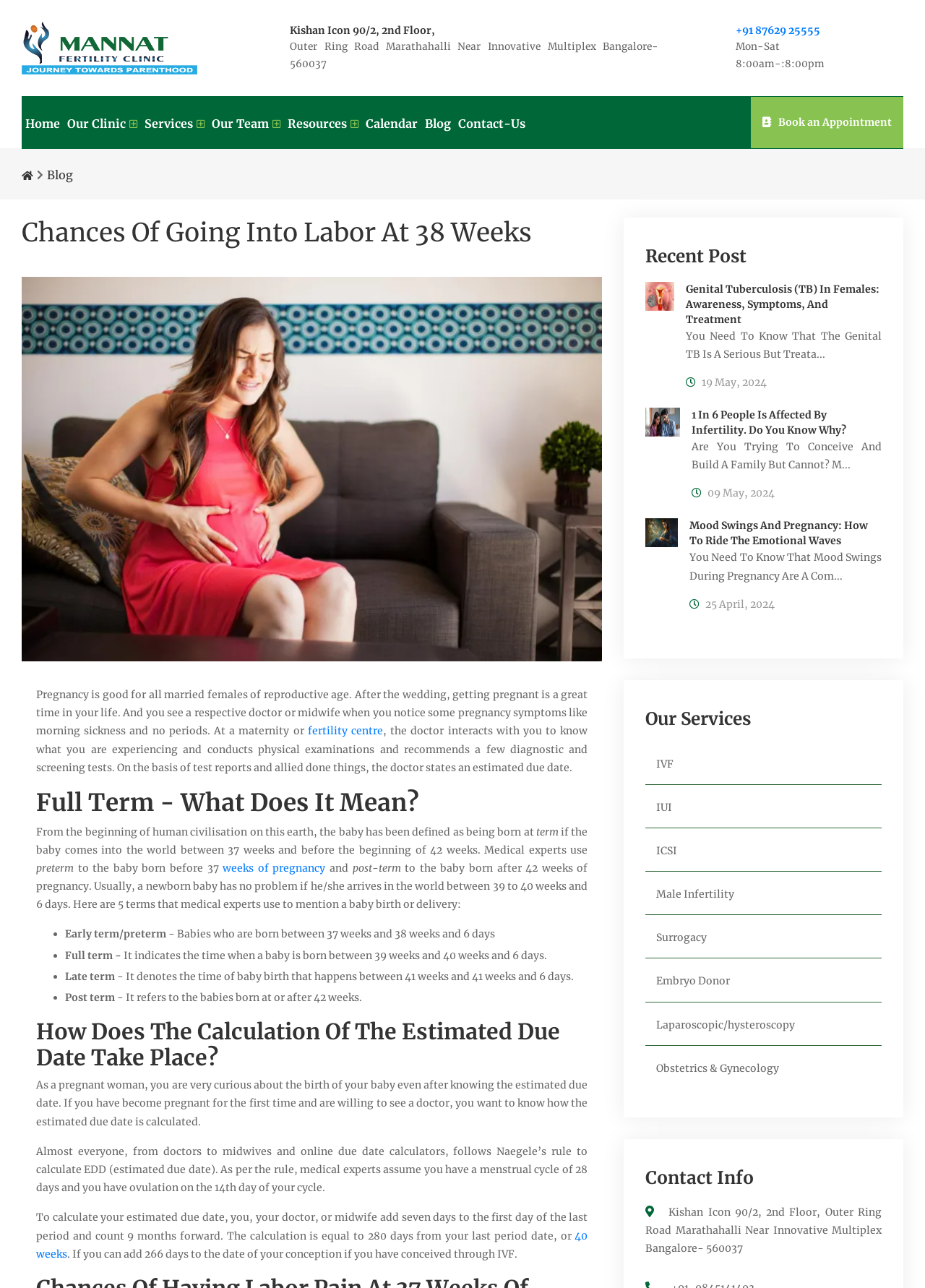Given the element description Blog, identify the bounding box coordinates for the UI element on the webpage screenshot. The format should be (top-left x, top-left y, bottom-right x, bottom-right y), with values between 0 and 1.

[0.051, 0.128, 0.079, 0.144]